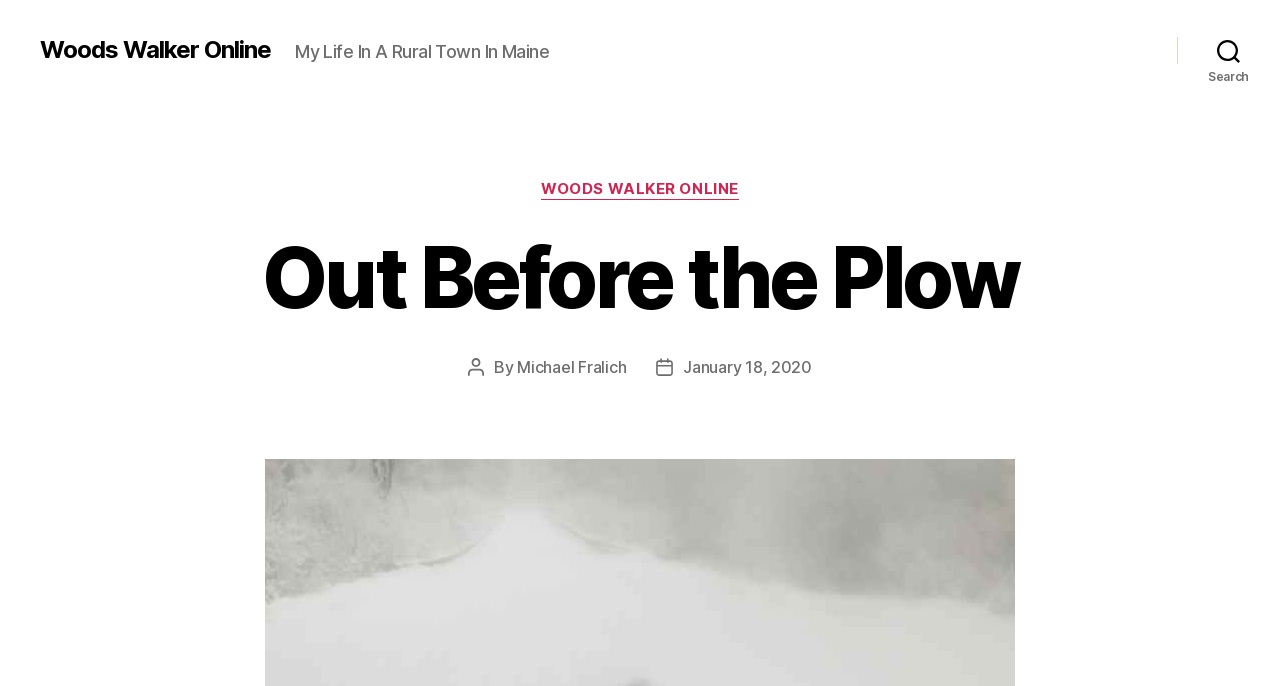What is the title of the post?
Analyze the image and deliver a detailed answer to the question.

I found the answer by looking at the main heading of the post, where it says 'Out Before the Plow'.